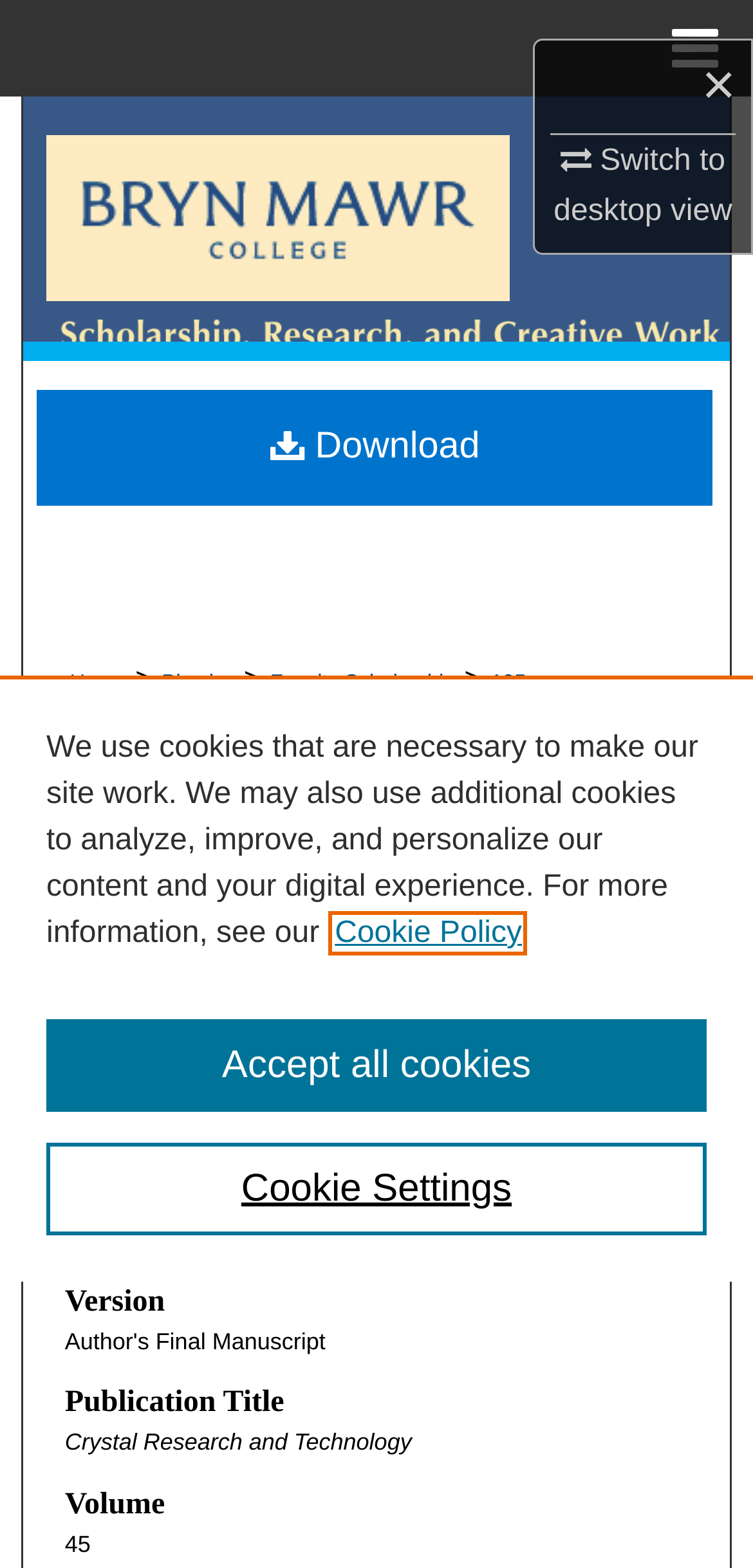Pinpoint the bounding box coordinates of the element you need to click to execute the following instruction: "Search". The bounding box should be represented by four float numbers between 0 and 1, in the format [left, top, right, bottom].

[0.0, 0.062, 1.0, 0.123]